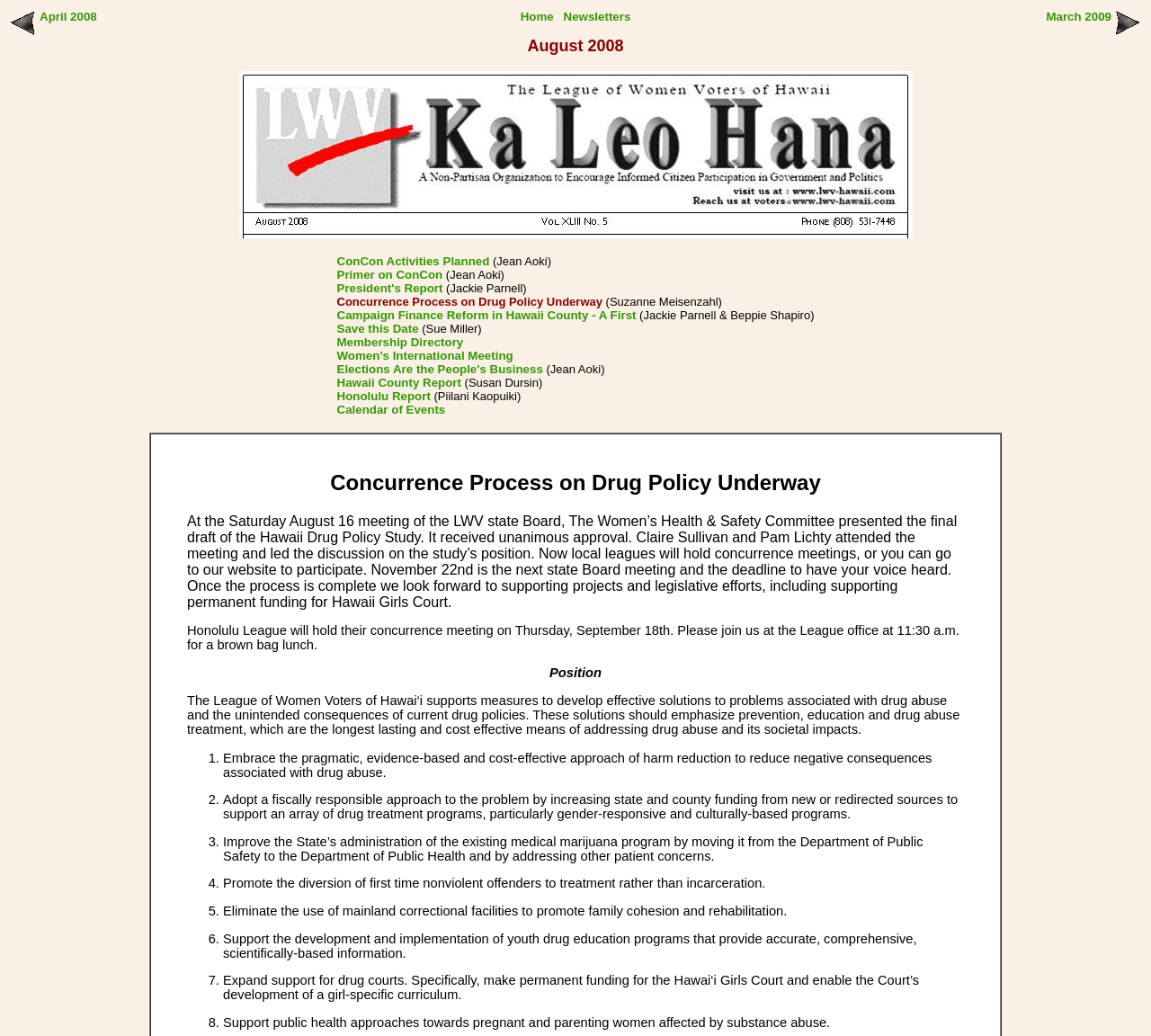What is the main topic of the article 'Concurrence Process on Drug Policy Underway'?
Based on the image, provide a one-word or brief-phrase response.

Drug policy